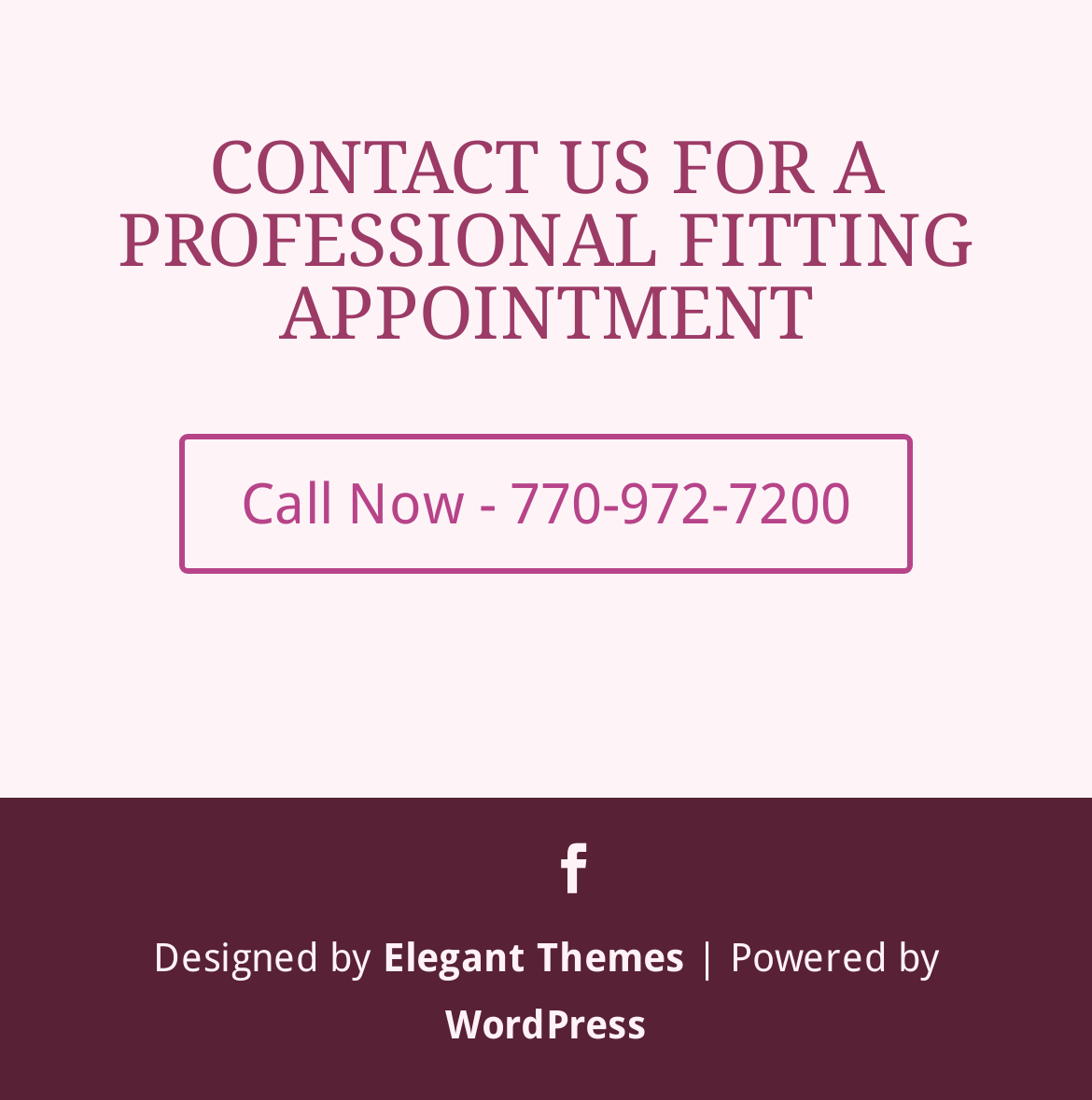Based on the element description, predict the bounding box coordinates (top-left x, top-left y, bottom-right x, bottom-right y) for the UI element in the screenshot: Facebook

[0.503, 0.764, 0.549, 0.824]